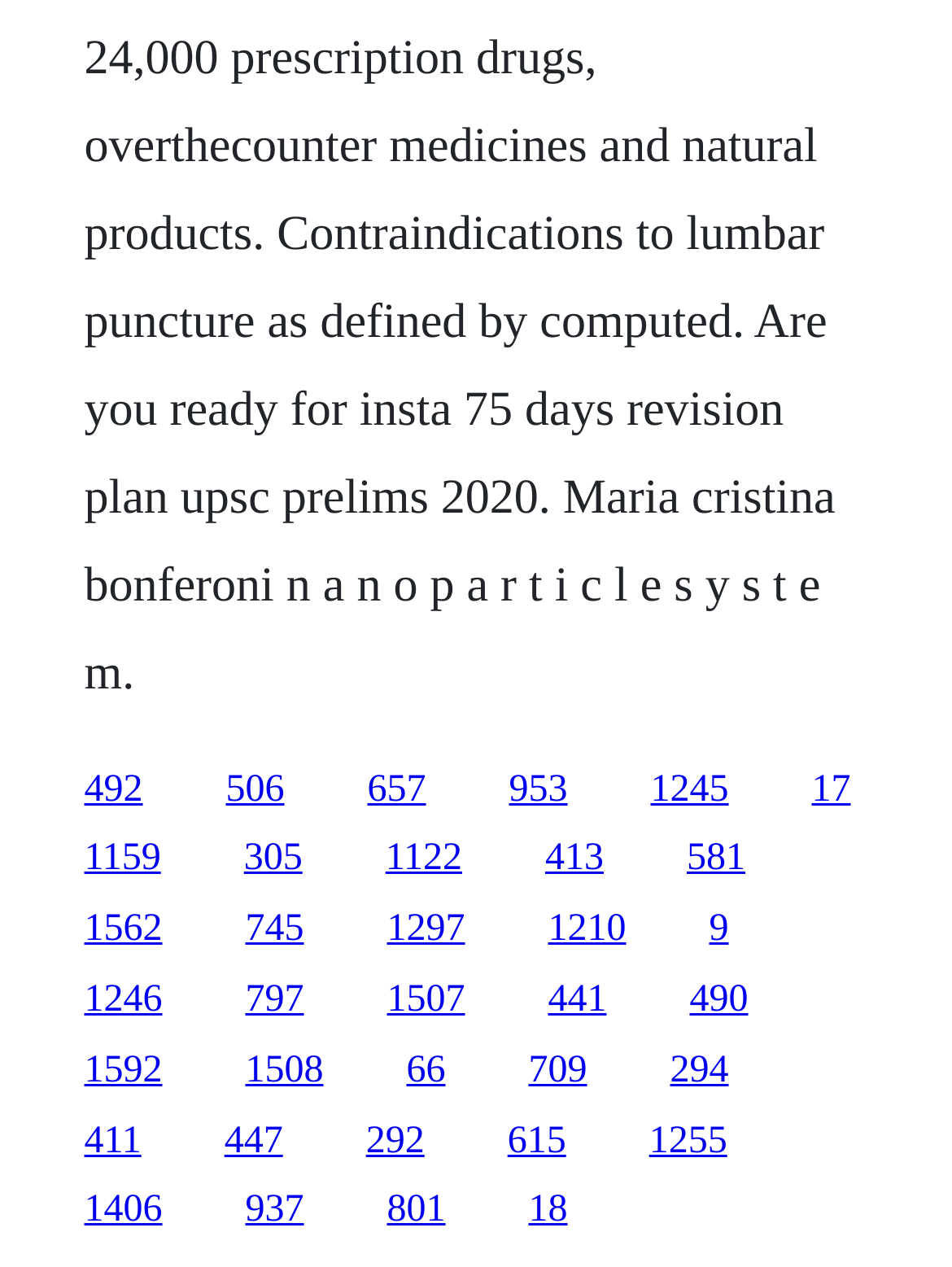Give a one-word or phrase response to the following question: What is the purpose of the links on this webpage?

Navigation